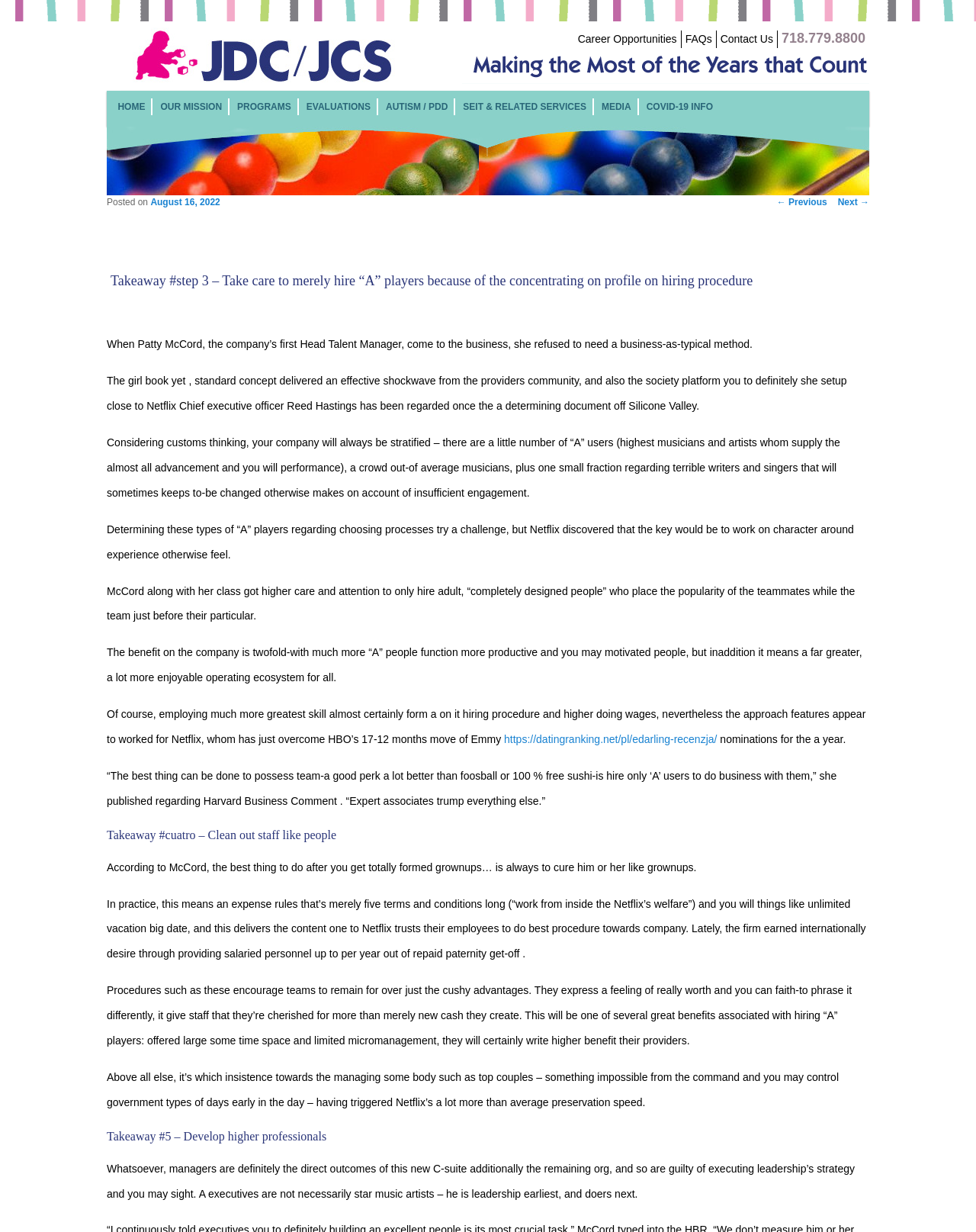What is the focus of the hiring process?
Ensure your answer is thorough and detailed.

According to the article, Netflix's hiring process focuses on character over experience, where they look for 'A' players who are fully formed adults and prioritize the team's success over their own.